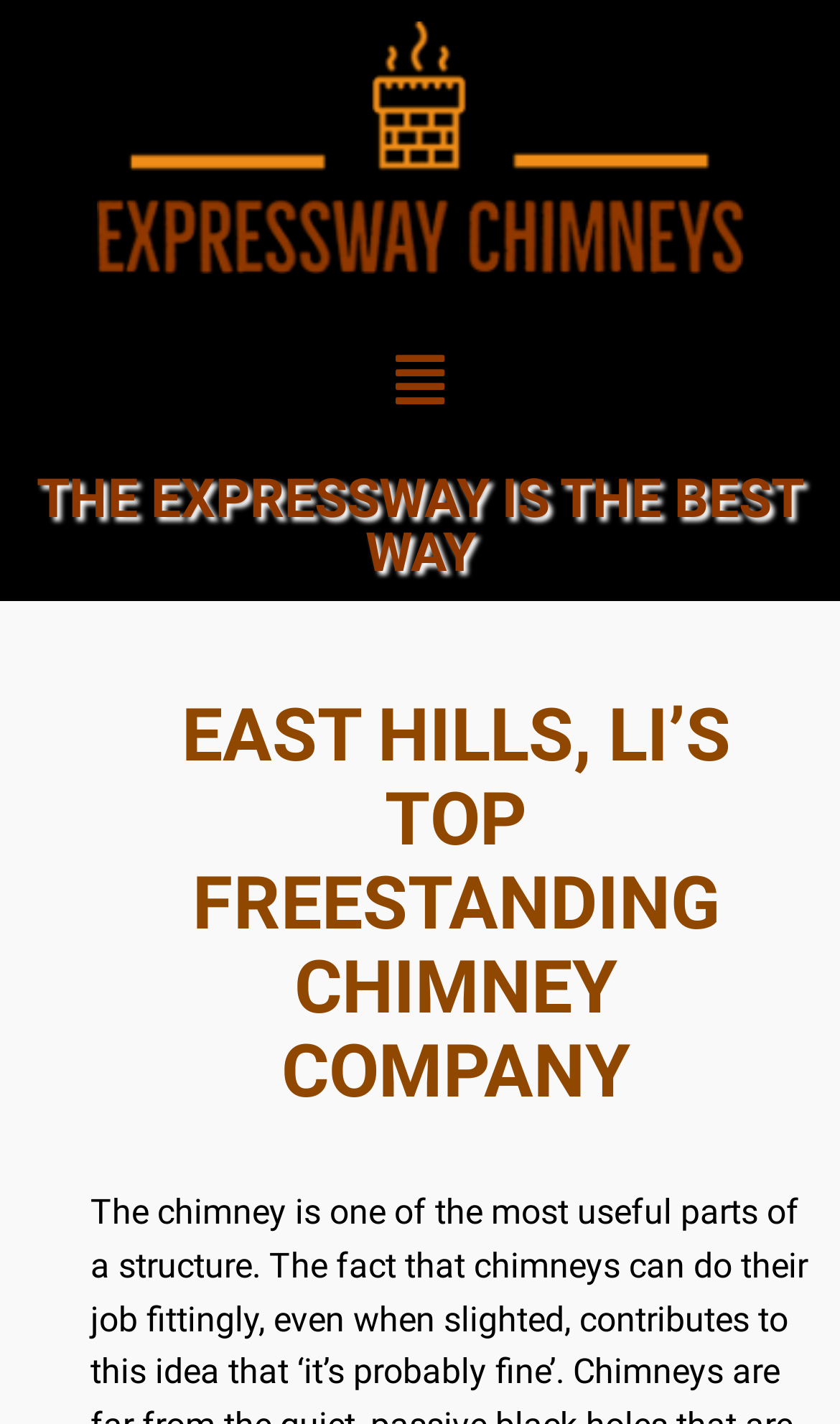Your task is to find and give the main heading text of the webpage.

EAST HILLS, LI’S TOP FREESTANDING CHIMNEY COMPANY